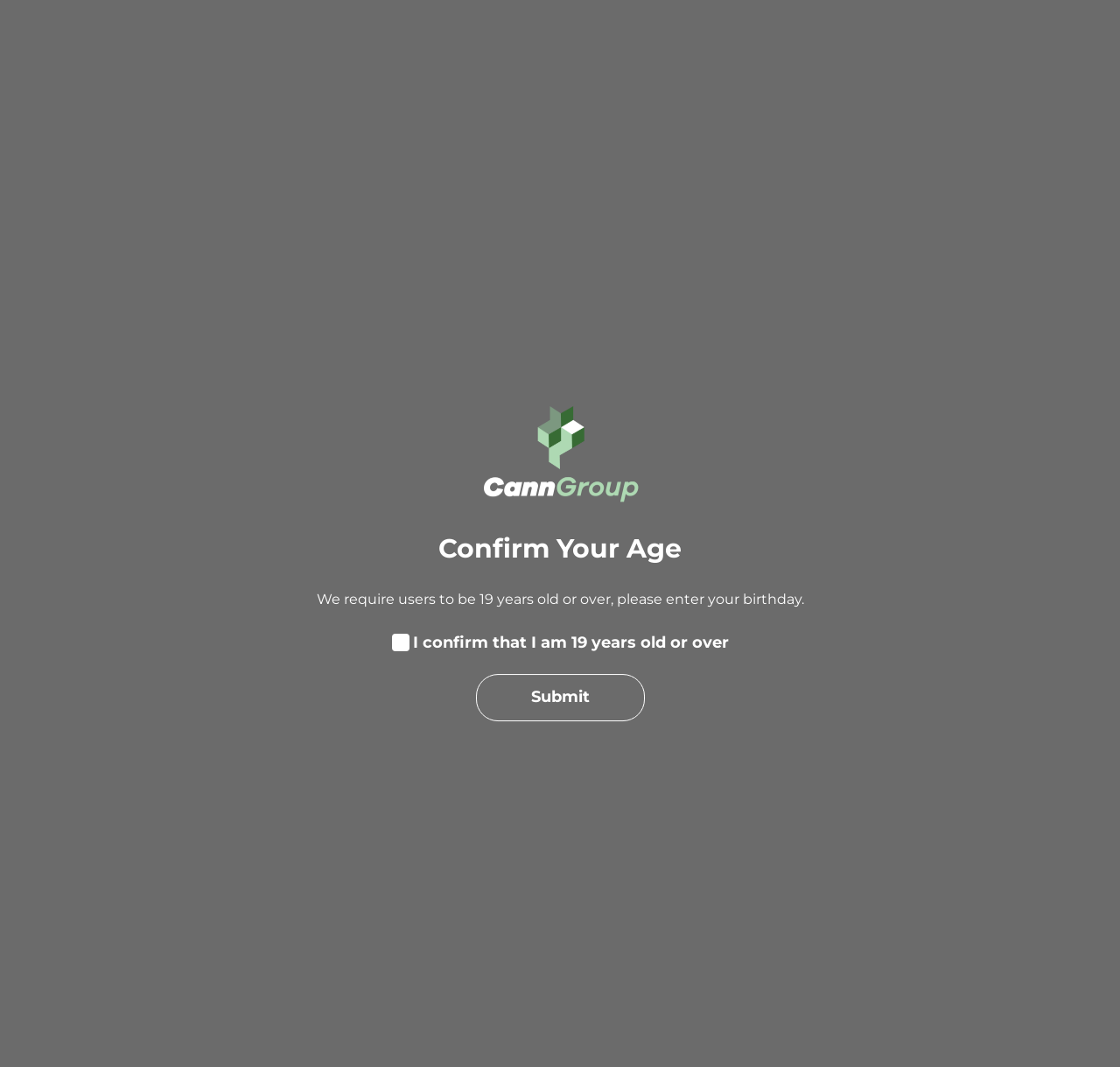Locate the bounding box coordinates of the clickable area needed to fulfill the instruction: "View Services".

[0.159, 0.108, 0.223, 0.146]